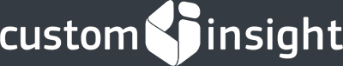What does the color scheme of the logo convey?
Answer the question with a detailed explanation, including all necessary information.

The caption suggests that the color scheme of the logo is likely aimed at conveying professionalism and clarity, which aligns with the company's focus on providing effective tools for employee engagement solutions.